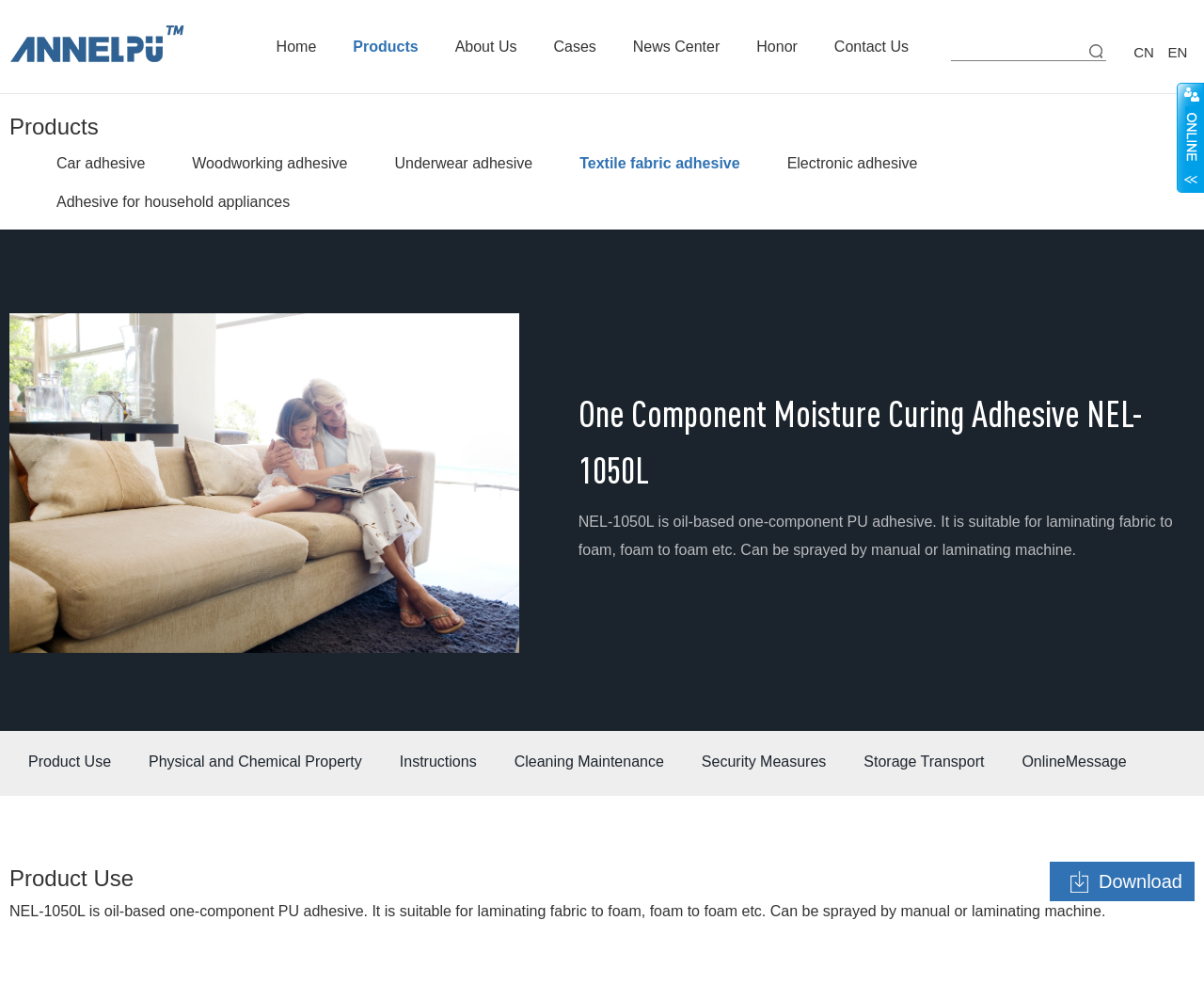Analyze and describe the webpage in a detailed narrative.

This webpage is about a specific adhesive product for sofa fabric. At the top, there are two language options, "CN" and "EN", positioned side by side, followed by a search bar and a button. Below them, there is a navigation menu with links to "Home", "Products", "About Us", "Cases", "News Center", "Honor", and "Contact Us".

The main content of the page is divided into two sections. On the left, there is a list of product categories, including "Car adhesive", "Woodworking adhesive", "Underwear adhesive", "Textile fabric adhesive", "Electronic adhesive", and "Adhesive for household appliances". On the right, there is a detailed description of the product "One Component Moisture Curing Adhesive NEL-1050L", which includes its features, usage, and properties. There is also an image related to the product.

Below the product description, there are several links to more information about the product, including "Product Use", "Physical and Chemical Property", "Instructions", "Cleaning Maintenance", "Security Measures", "Storage Transport", and "OnlineMessage". At the bottom of the page, there is a section with a heading "Product Use" and a brief description of the product, followed by a "Download" link.